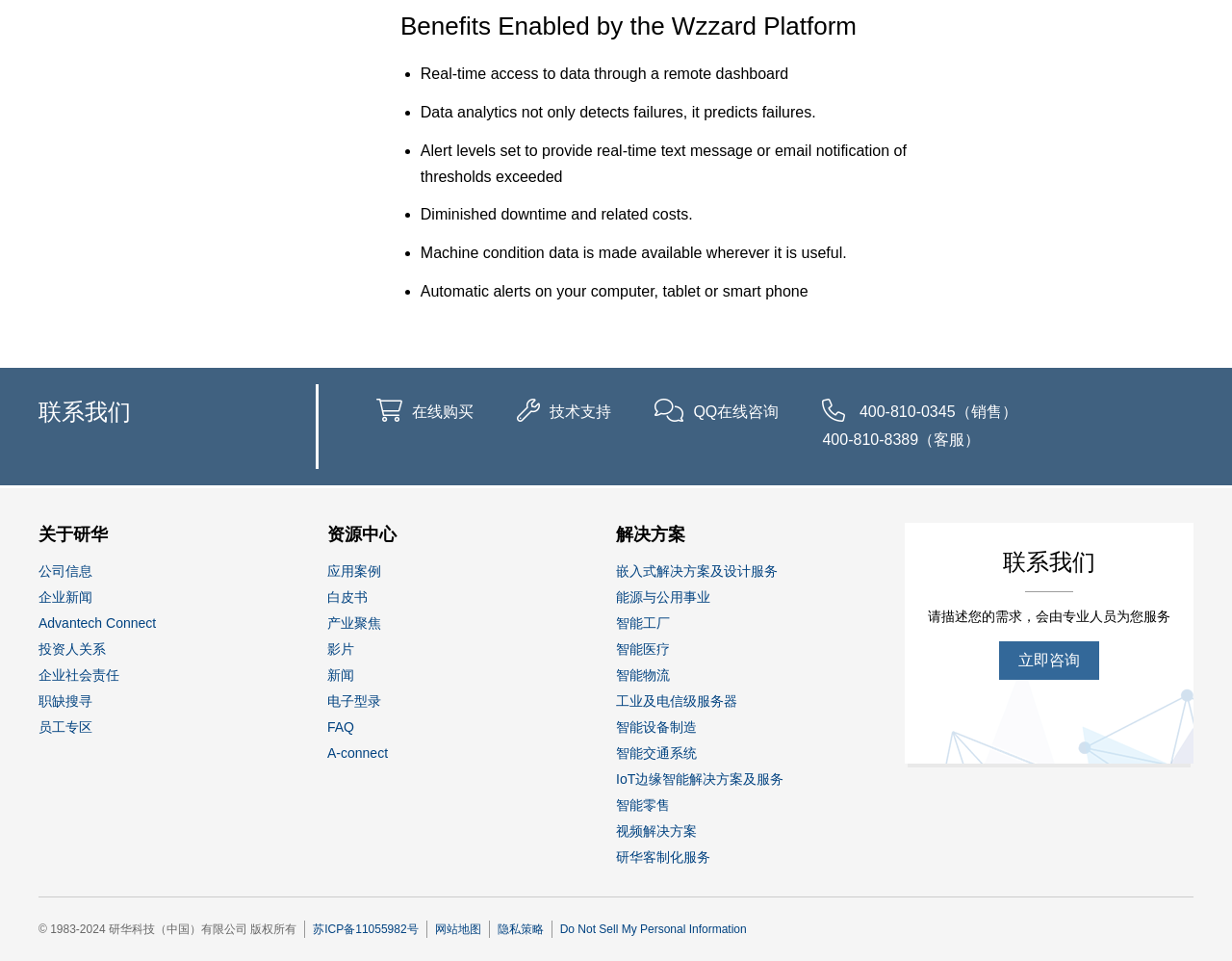Please reply to the following question with a single word or a short phrase:
How can I contact customer service?

400-810-0345